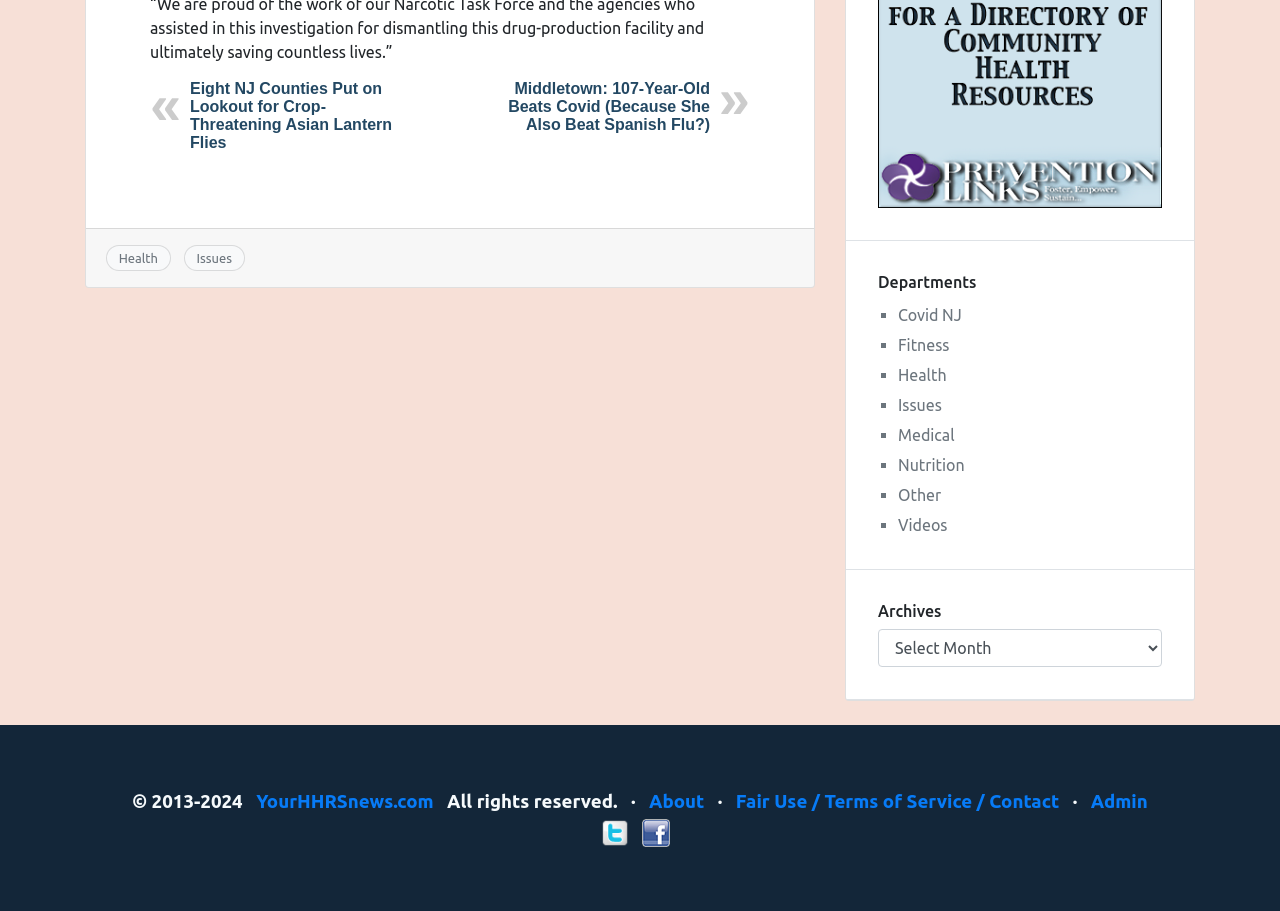Respond to the question with just a single word or phrase: 
What is the purpose of the link 'Fair Use / Terms of Service / Contact'?

Legal information